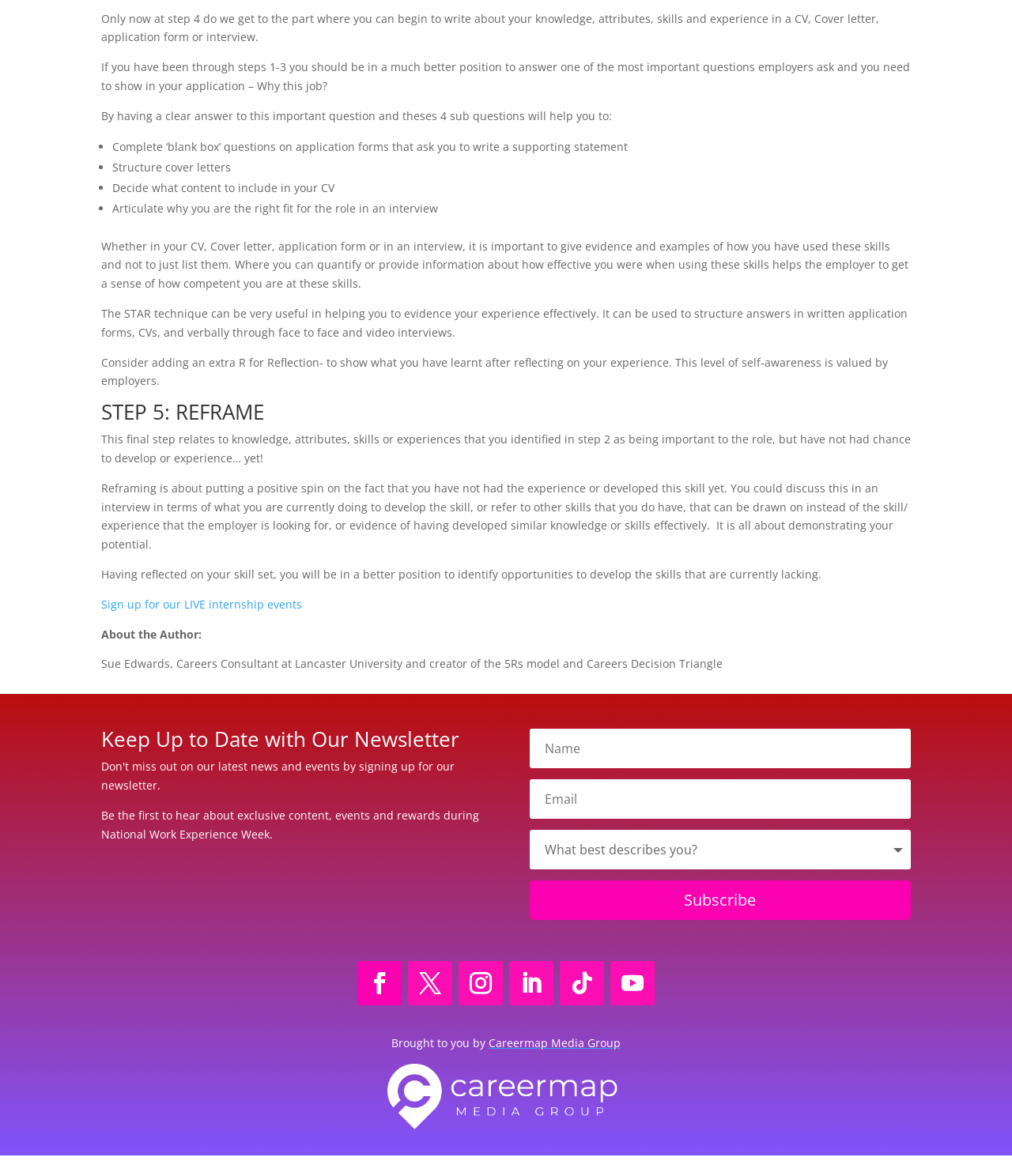What is the purpose of step 4 in the 5Rs model?
Please craft a detailed and exhaustive response to the question.

Only now at step 4 do we get to the part where you can begin to write about your knowledge, attributes, skills, and experience in a CV, Cover letter, application form, or interview.